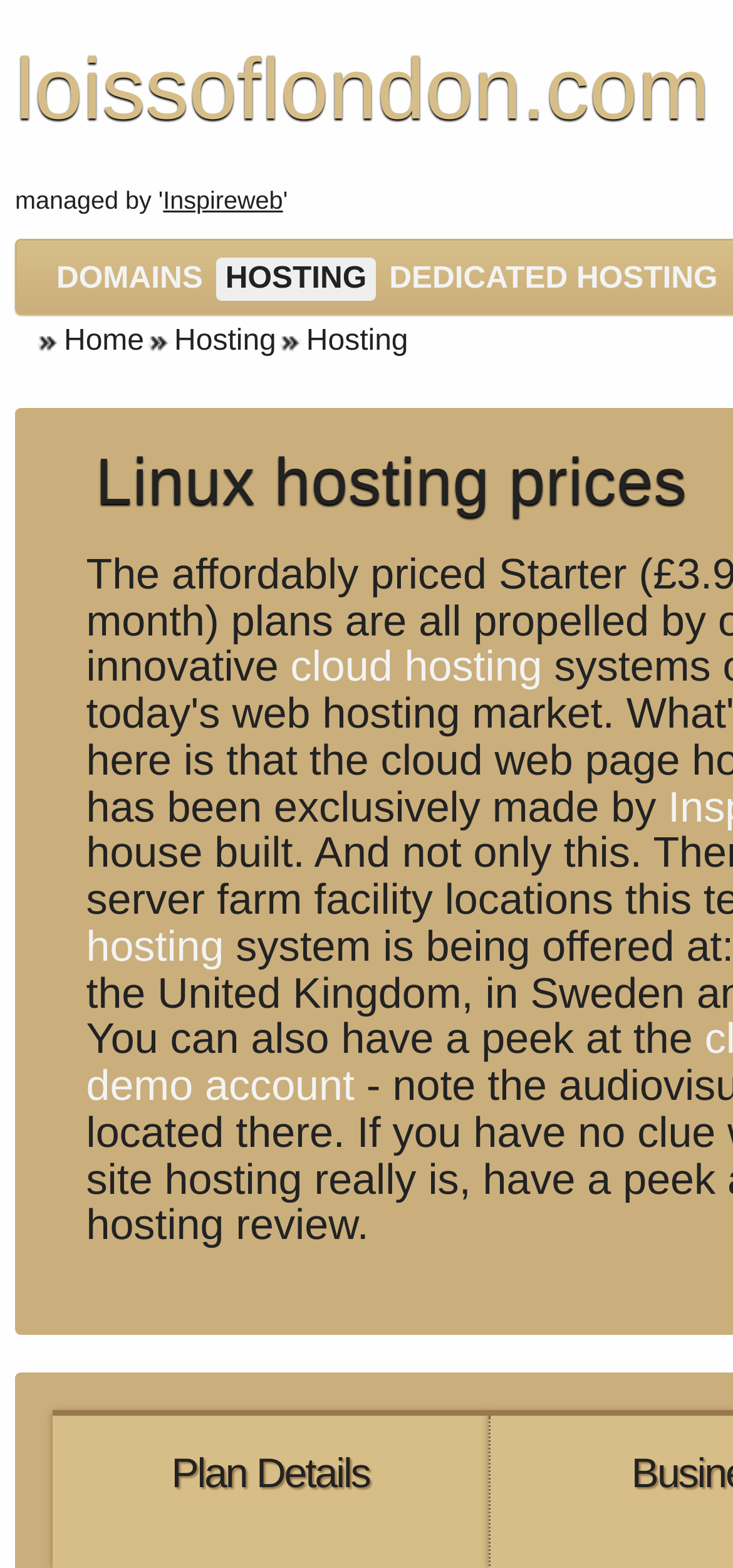Using the provided element description: "Hosting", identify the bounding box coordinates. The coordinates should be four floats between 0 and 1 in the order [left, top, right, bottom].

[0.197, 0.207, 0.377, 0.228]